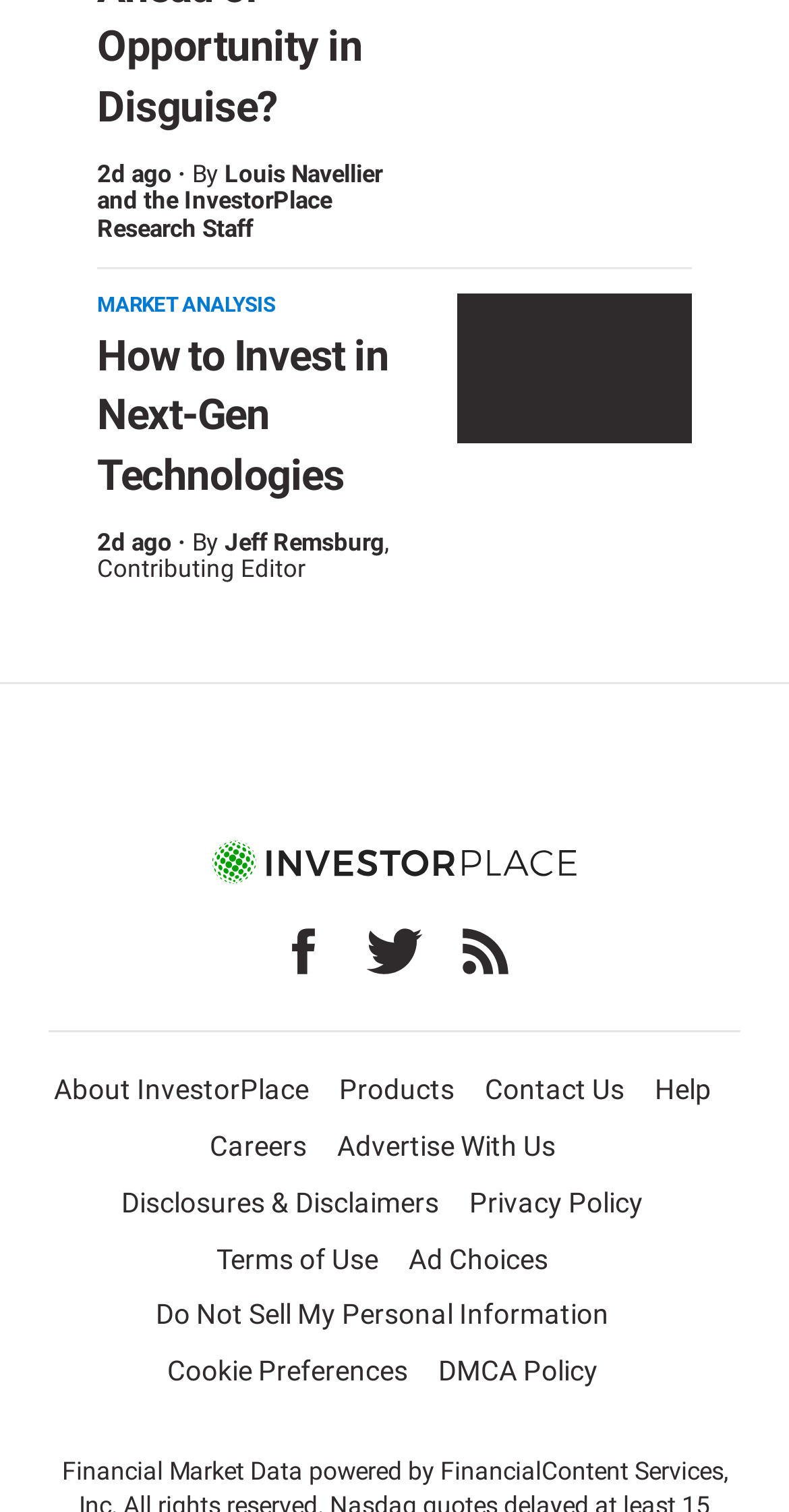Can you specify the bounding box coordinates for the region that should be clicked to fulfill this instruction: "Read article by Louis Navellier and the InvestorPlace Research Staff".

[0.123, 0.106, 0.485, 0.16]